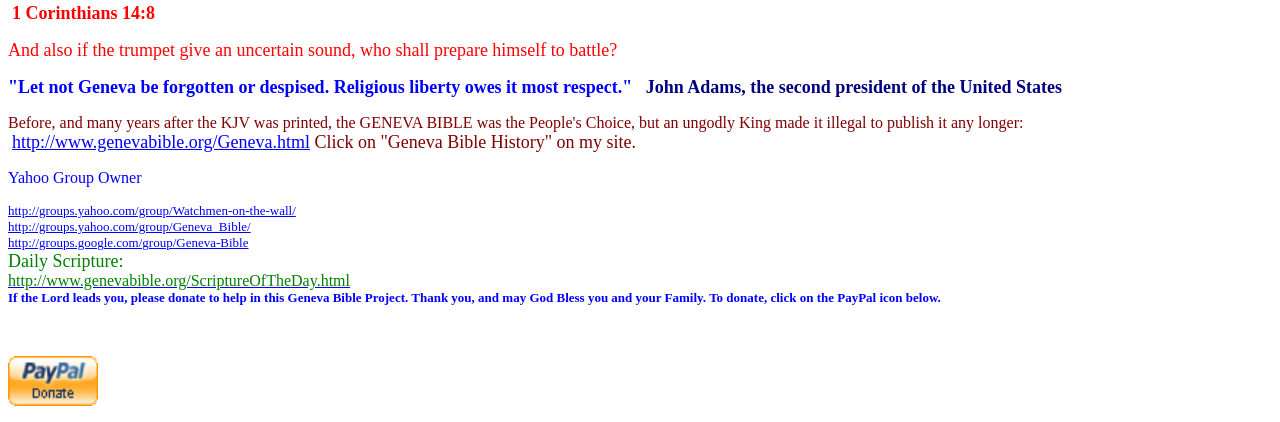Respond to the question below with a single word or phrase:
What is the Bible verse mentioned?

1 Corinthians 14:8